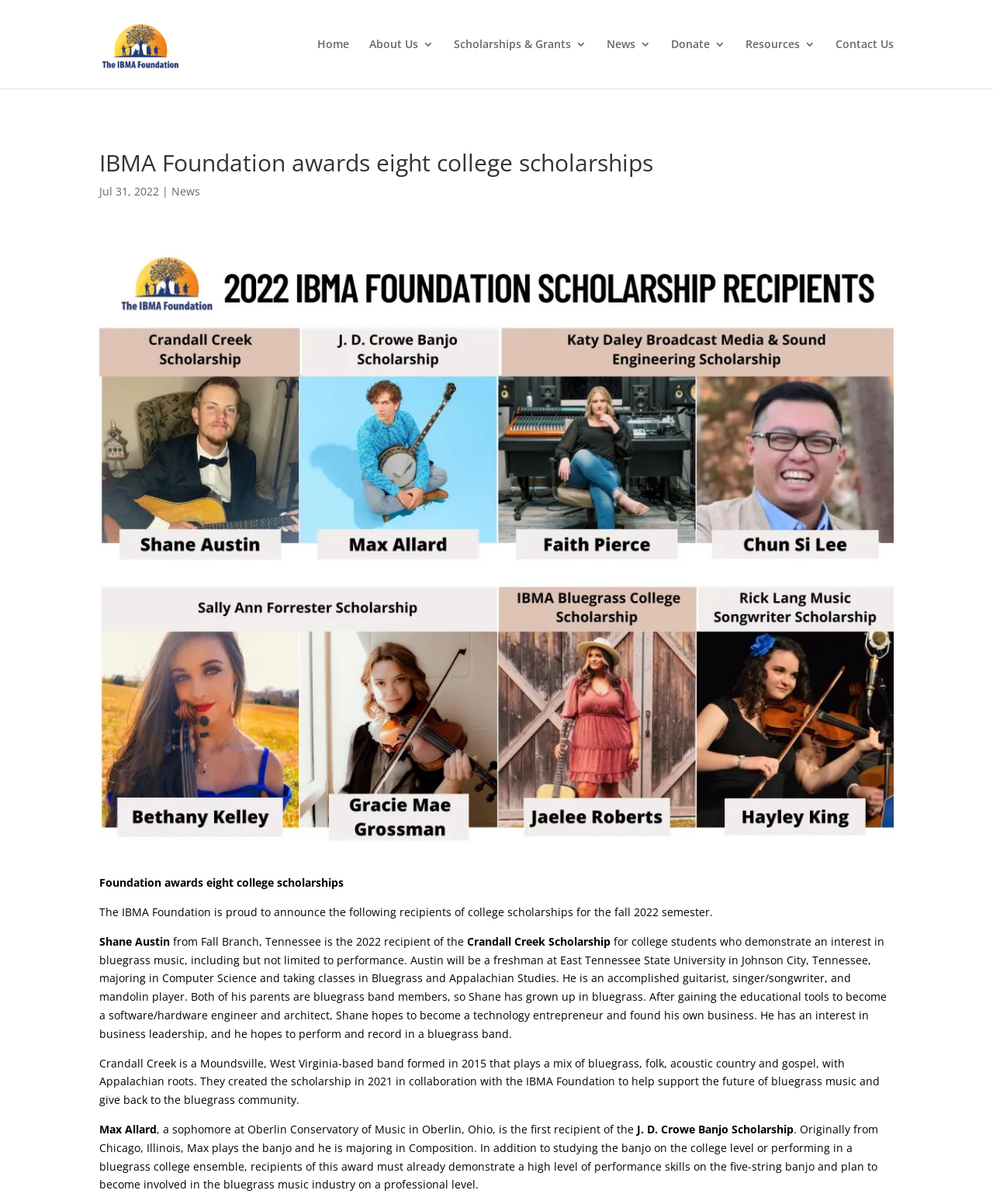What is the name of the foundation awarding scholarships?
Provide a thorough and detailed answer to the question.

The question asks for the name of the foundation awarding scholarships. By looking at the webpage, we can see that the title of the webpage is 'IBMA Foundation awards eight college scholarships | IBMA Foundation', and the heading 'IBMA Foundation awards eight college scholarships' is also present on the webpage. Therefore, the answer is 'IBMA Foundation'.